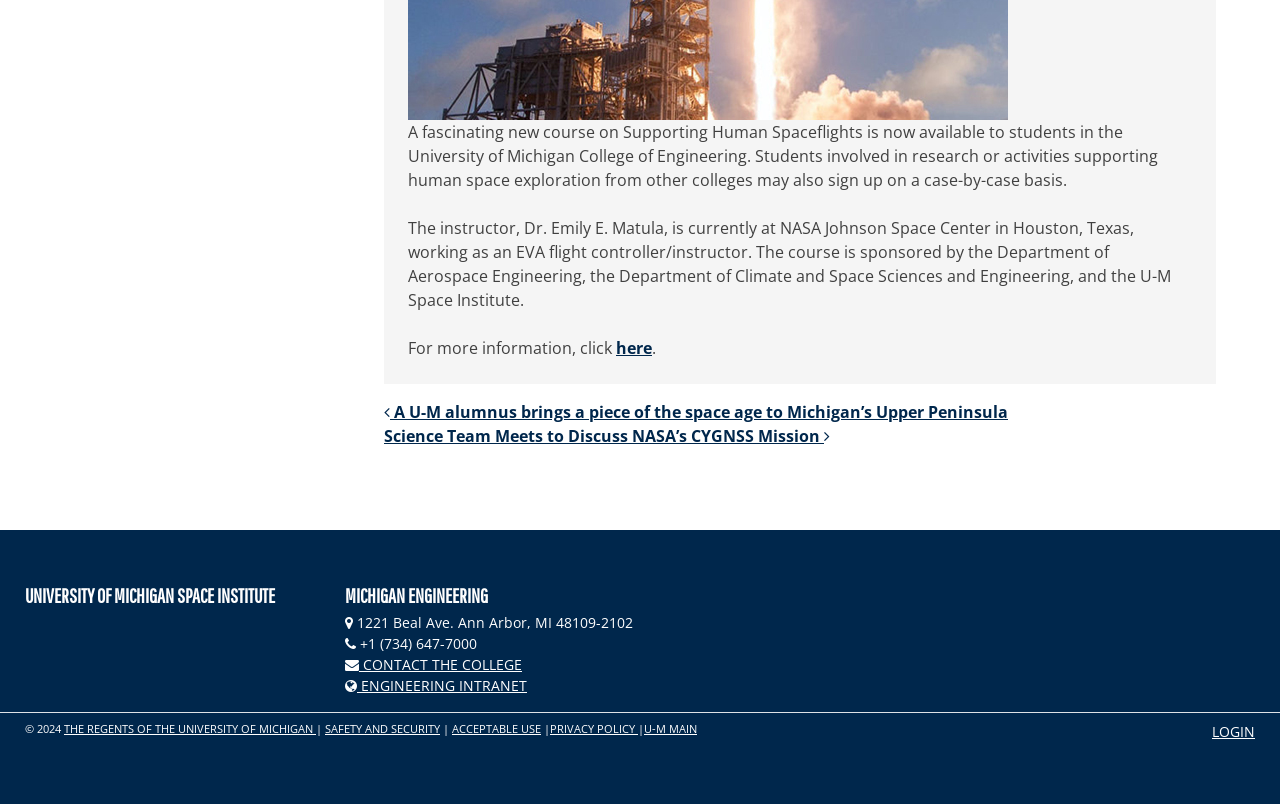Find the bounding box coordinates of the UI element according to this description: "Safety and Security".

[0.254, 0.897, 0.344, 0.916]